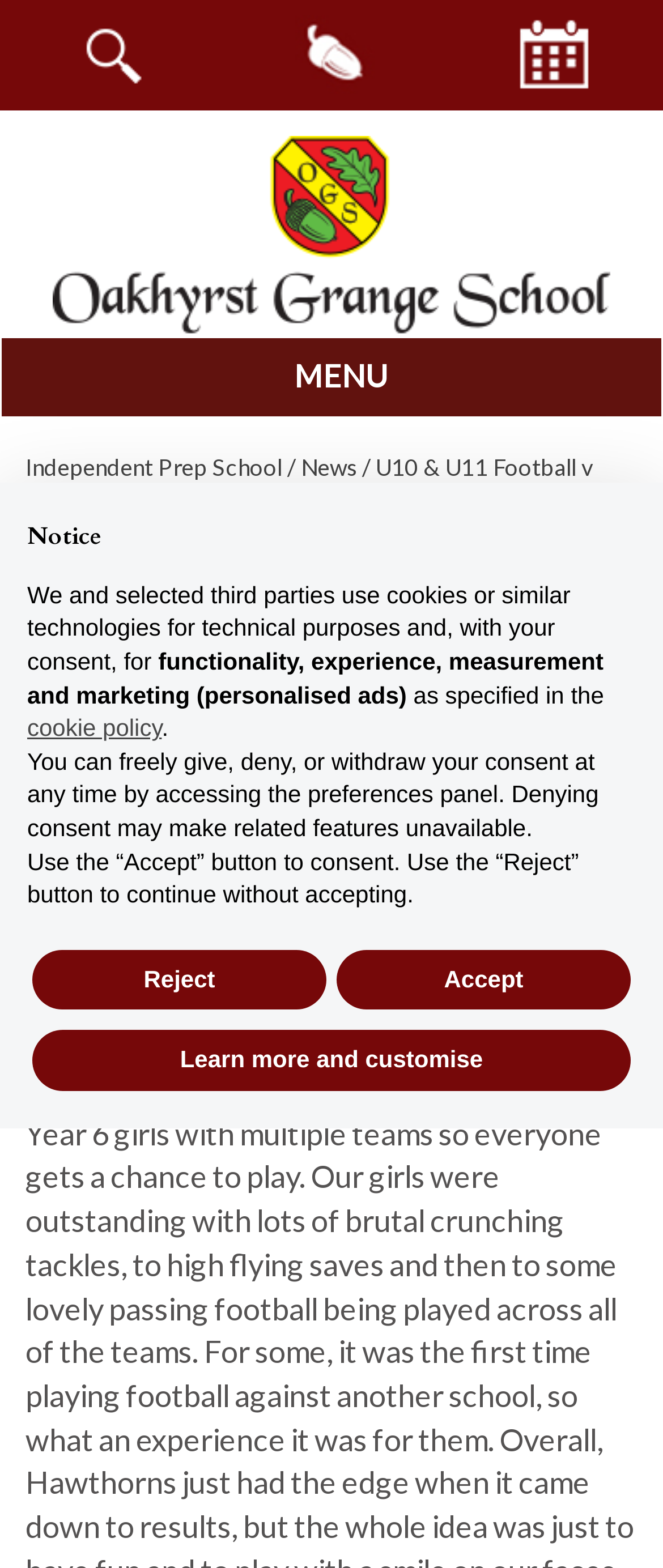Pinpoint the bounding box coordinates of the element to be clicked to execute the instruction: "Learn more about Oakhyrst Grange School".

[0.079, 0.136, 0.921, 0.16]